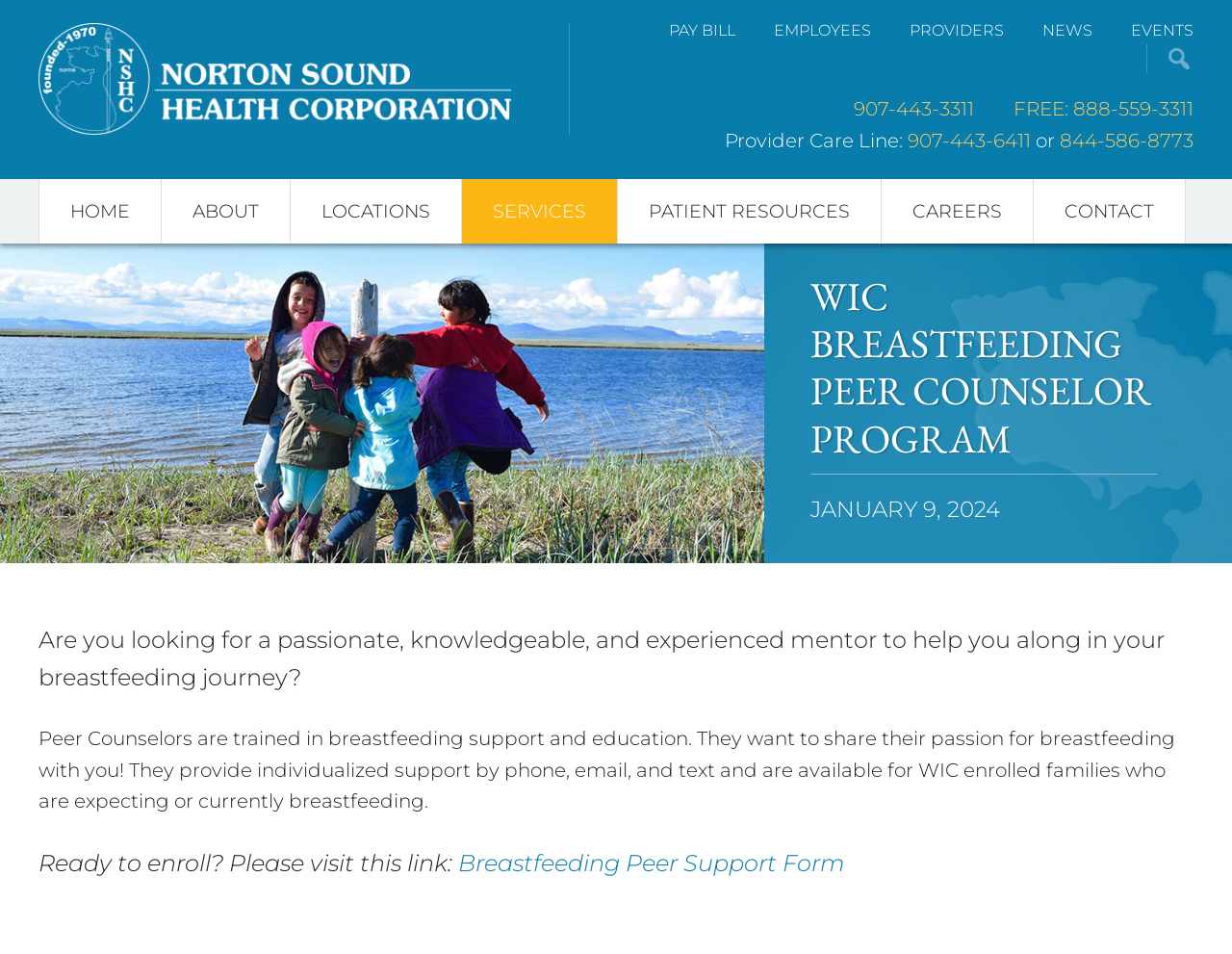Please identify the bounding box coordinates of the element's region that needs to be clicked to fulfill the following instruction: "Enroll in the Breastfeeding Peer Support program". The bounding box coordinates should consist of four float numbers between 0 and 1, i.e., [left, top, right, bottom].

[0.372, 0.89, 0.686, 0.919]